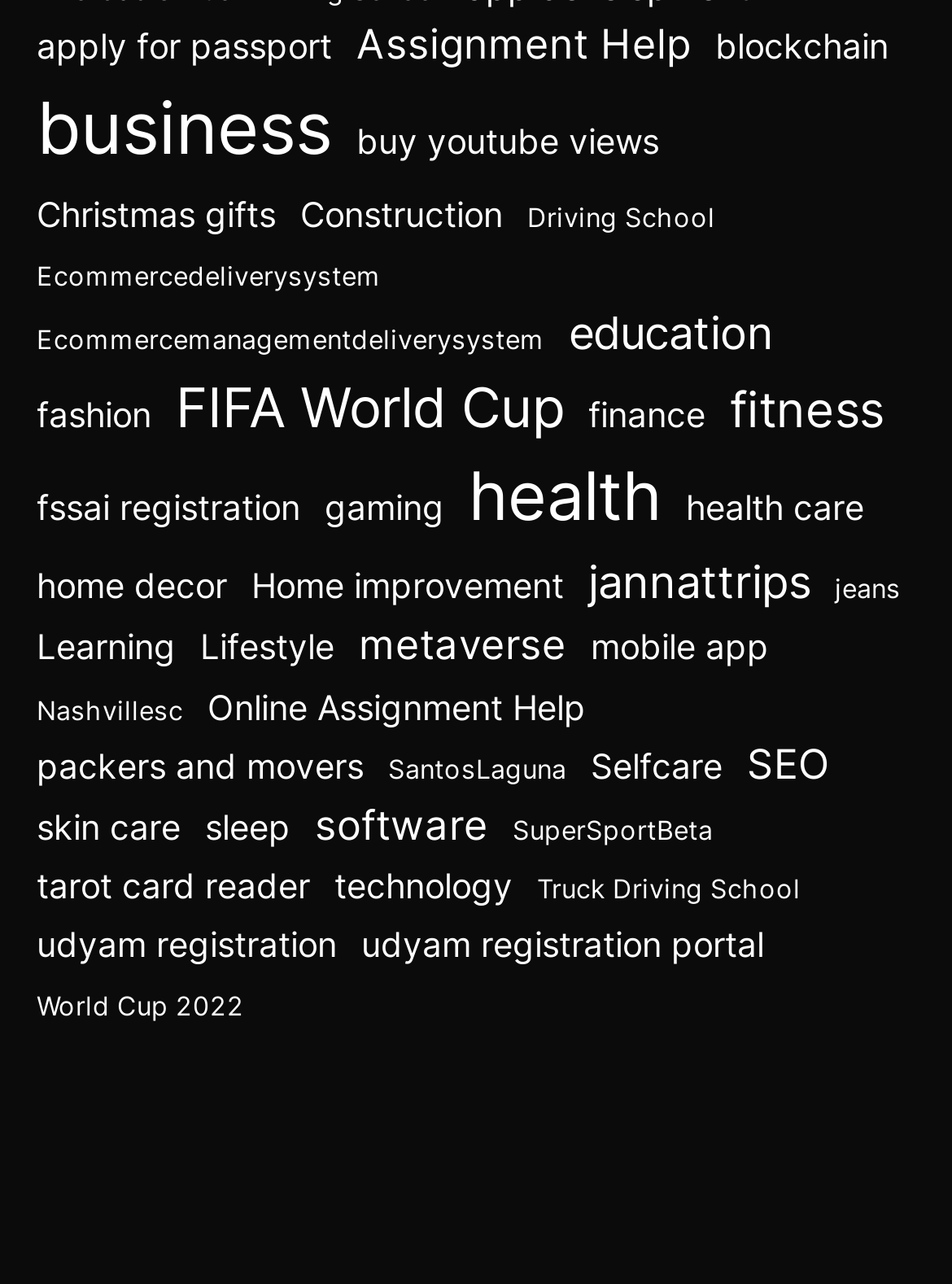How many categories are related to health?
Based on the image, provide a one-word or brief-phrase response.

3